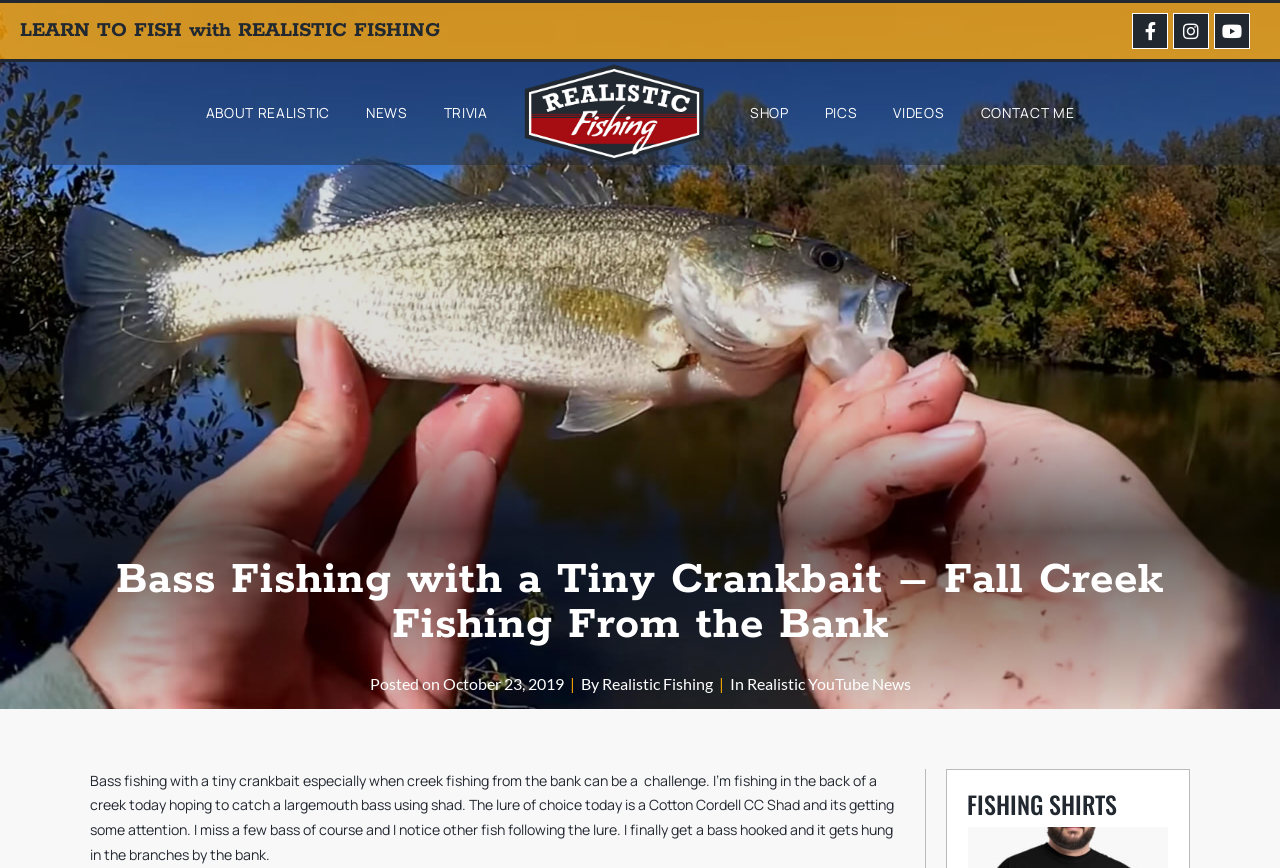Locate the bounding box coordinates of the element I should click to achieve the following instruction: "Check FISHING SHIRTS section".

[0.755, 0.91, 0.913, 0.943]